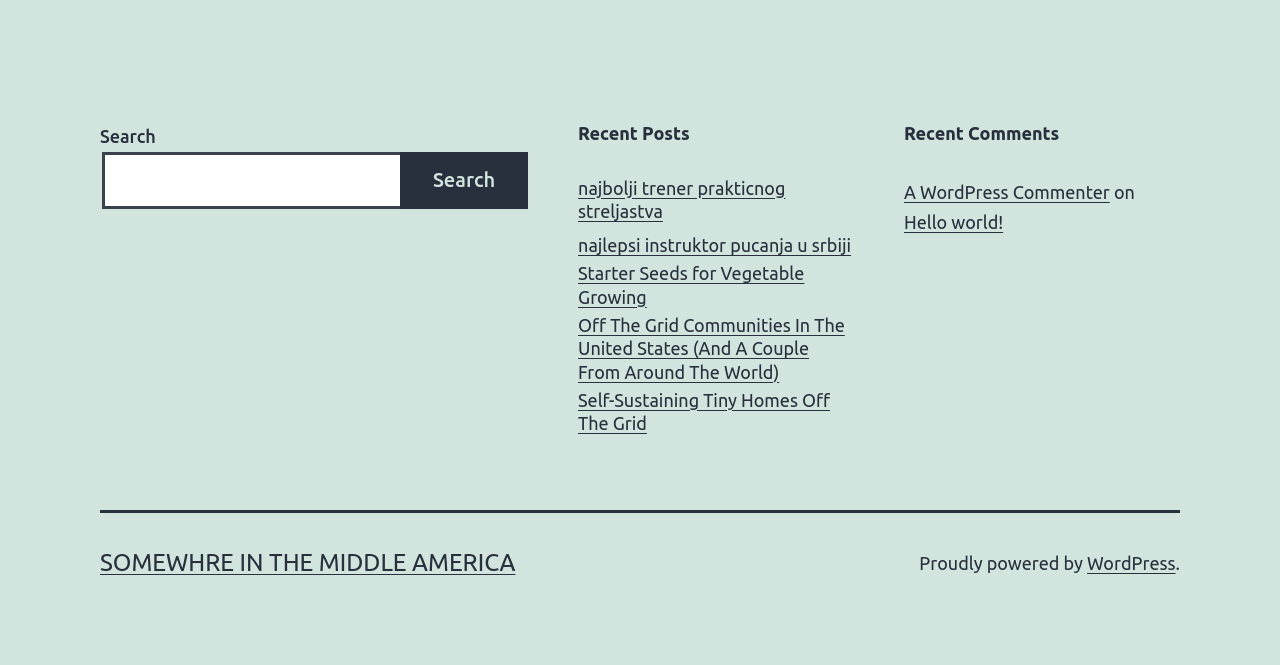Pinpoint the bounding box coordinates for the area that should be clicked to perform the following instruction: "Visit SOMEWHRE IN THE MIDDLE AMERICA".

[0.078, 0.826, 0.403, 0.867]